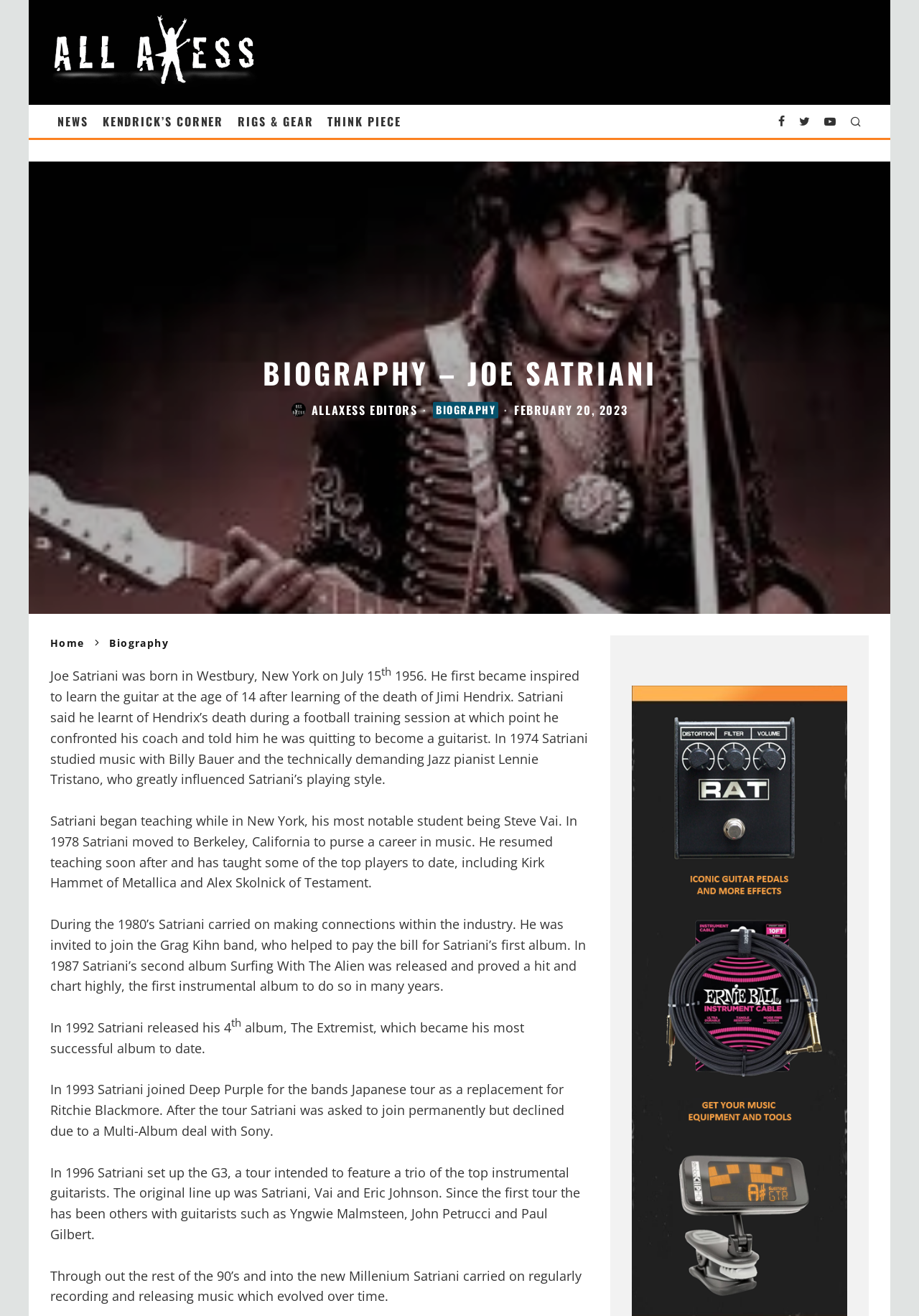Reply to the question with a brief word or phrase: Who was Joe Satriani's most notable student?

Steve Vai